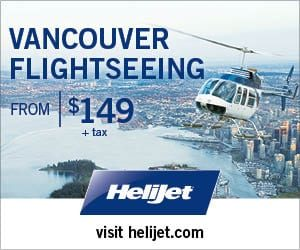What is the starting price for Vancouver Flightseeing?
Can you provide a detailed and comprehensive answer to the question?

The starting price for Vancouver Flightseeing is $149 plus tax, as prominently displayed in the promotional image.